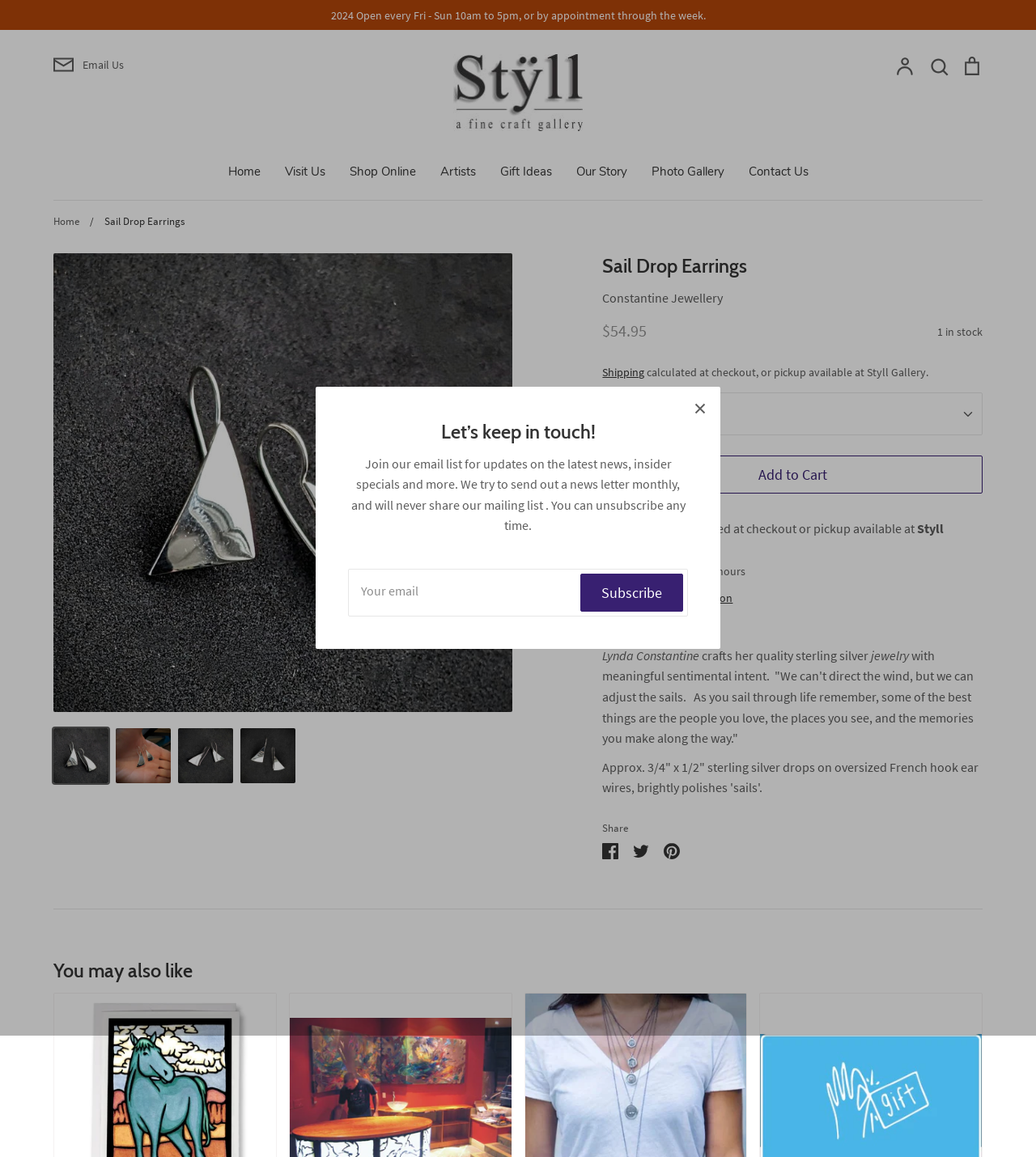Please identify the bounding box coordinates of the element's region that should be clicked to execute the following instruction: "Share on Facebook". The bounding box coordinates must be four float numbers between 0 and 1, i.e., [left, top, right, bottom].

[0.582, 0.726, 0.597, 0.74]